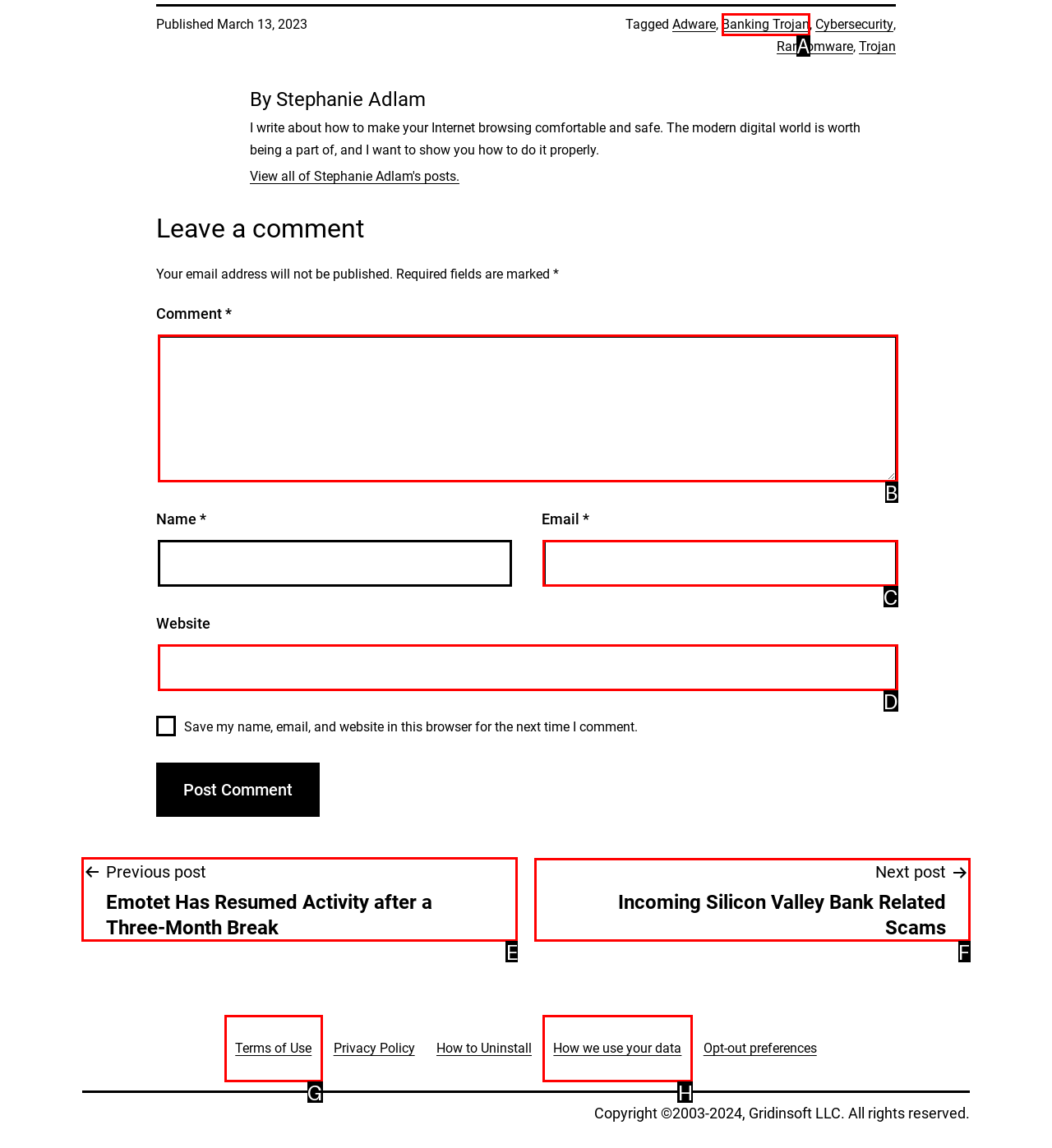Identify the HTML element to click to fulfill this task: Search in Product Directory
Answer with the letter from the given choices.

None